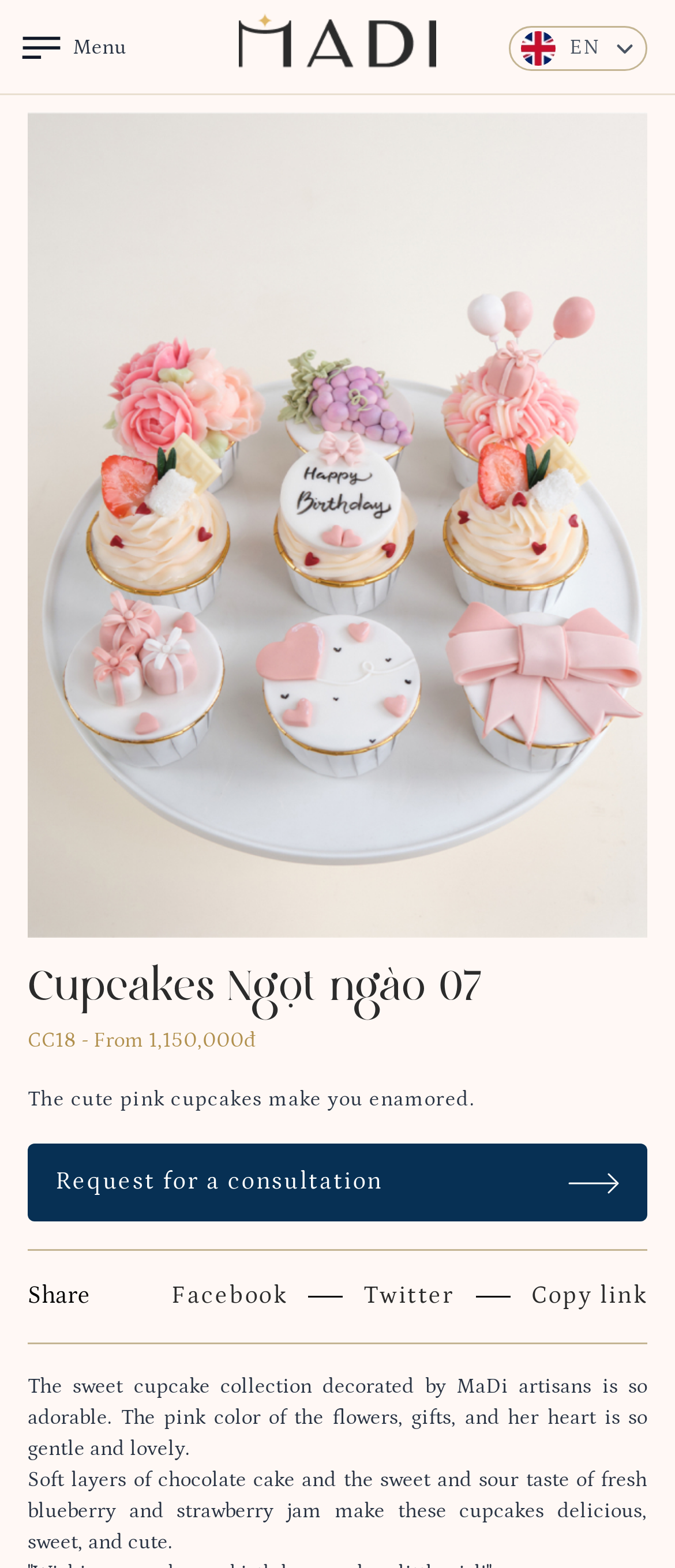Please determine the bounding box coordinates of the element to click in order to execute the following instruction: "Request for a consultation". The coordinates should be four float numbers between 0 and 1, specified as [left, top, right, bottom].

[0.041, 0.729, 0.959, 0.779]